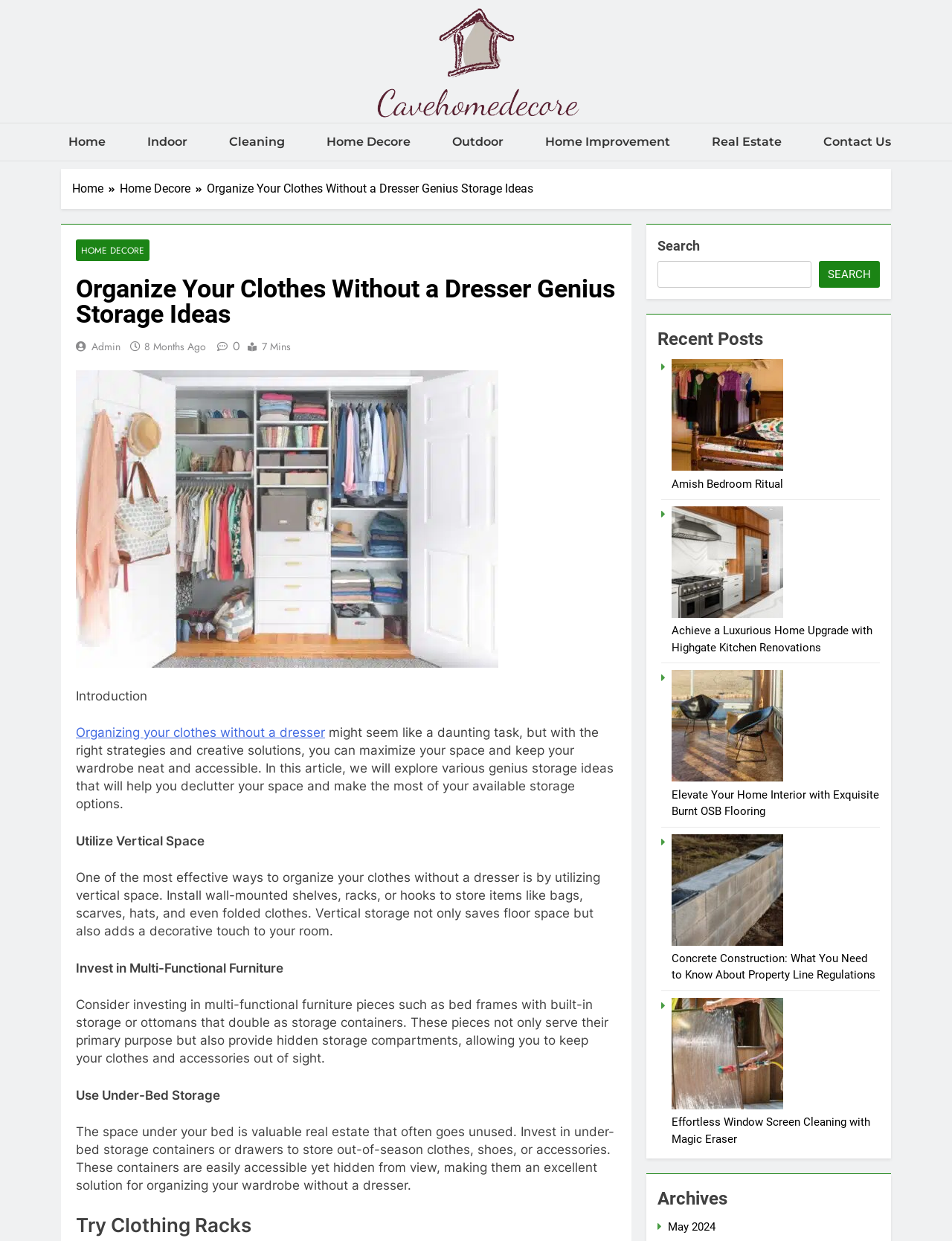Locate the bounding box coordinates of the clickable area needed to fulfill the instruction: "Click on the 'Contact Us' link".

[0.851, 0.1, 0.95, 0.13]